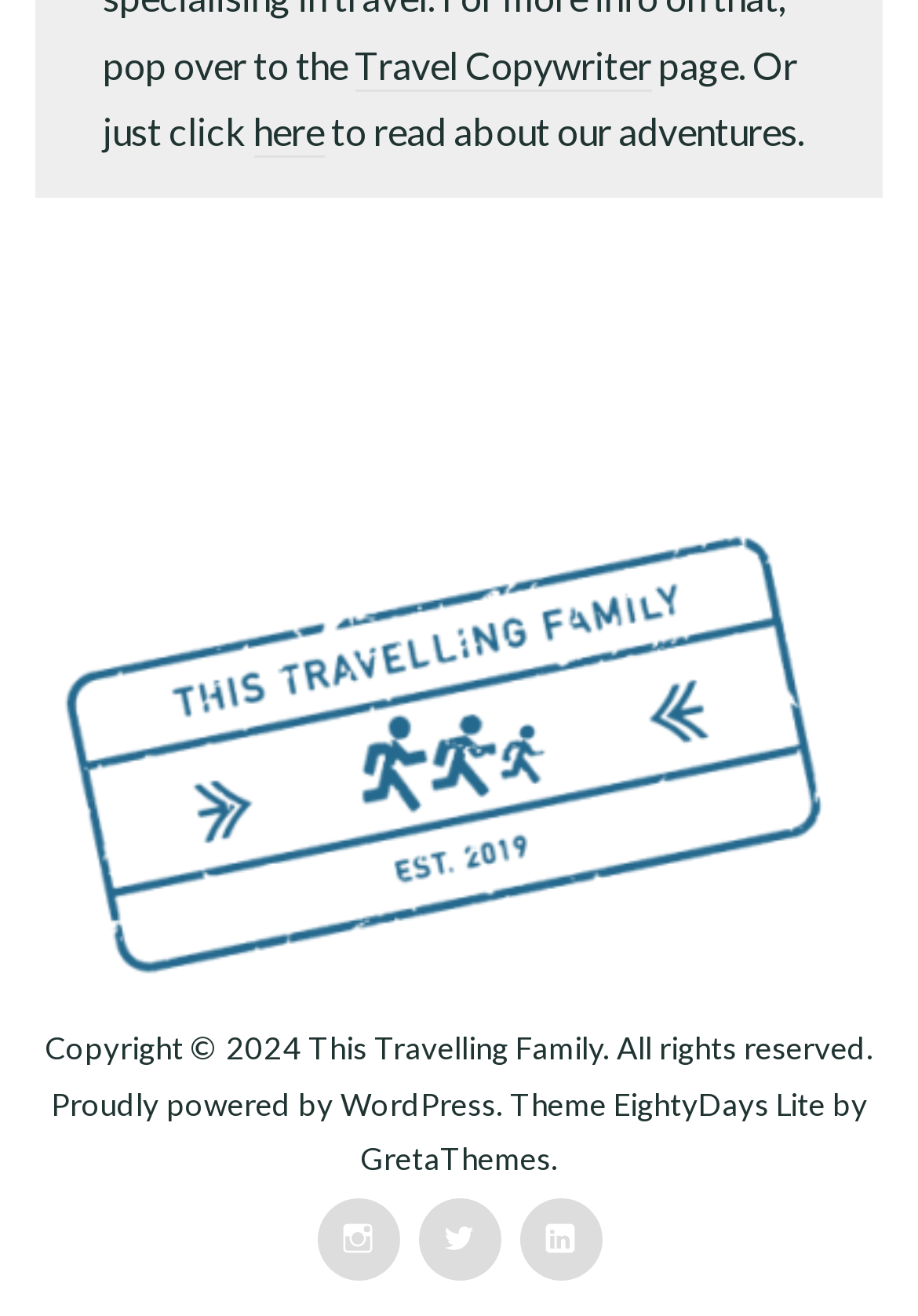Locate the bounding box of the user interface element based on this description: "best cbd gummies martha stewart".

None